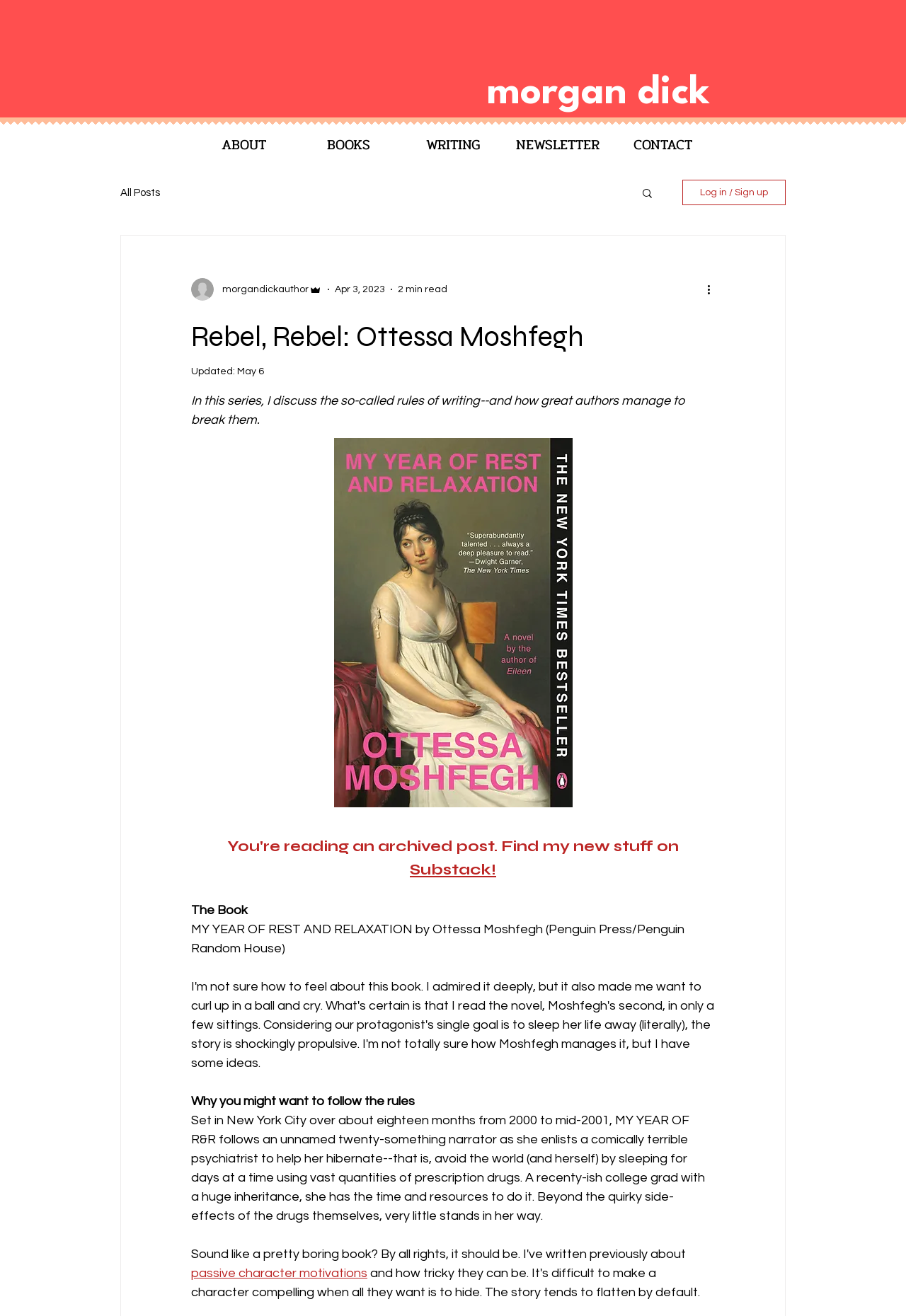Please identify the bounding box coordinates of the area I need to click to accomplish the following instruction: "Check out the author's new stuff on Substack".

[0.452, 0.654, 0.548, 0.668]